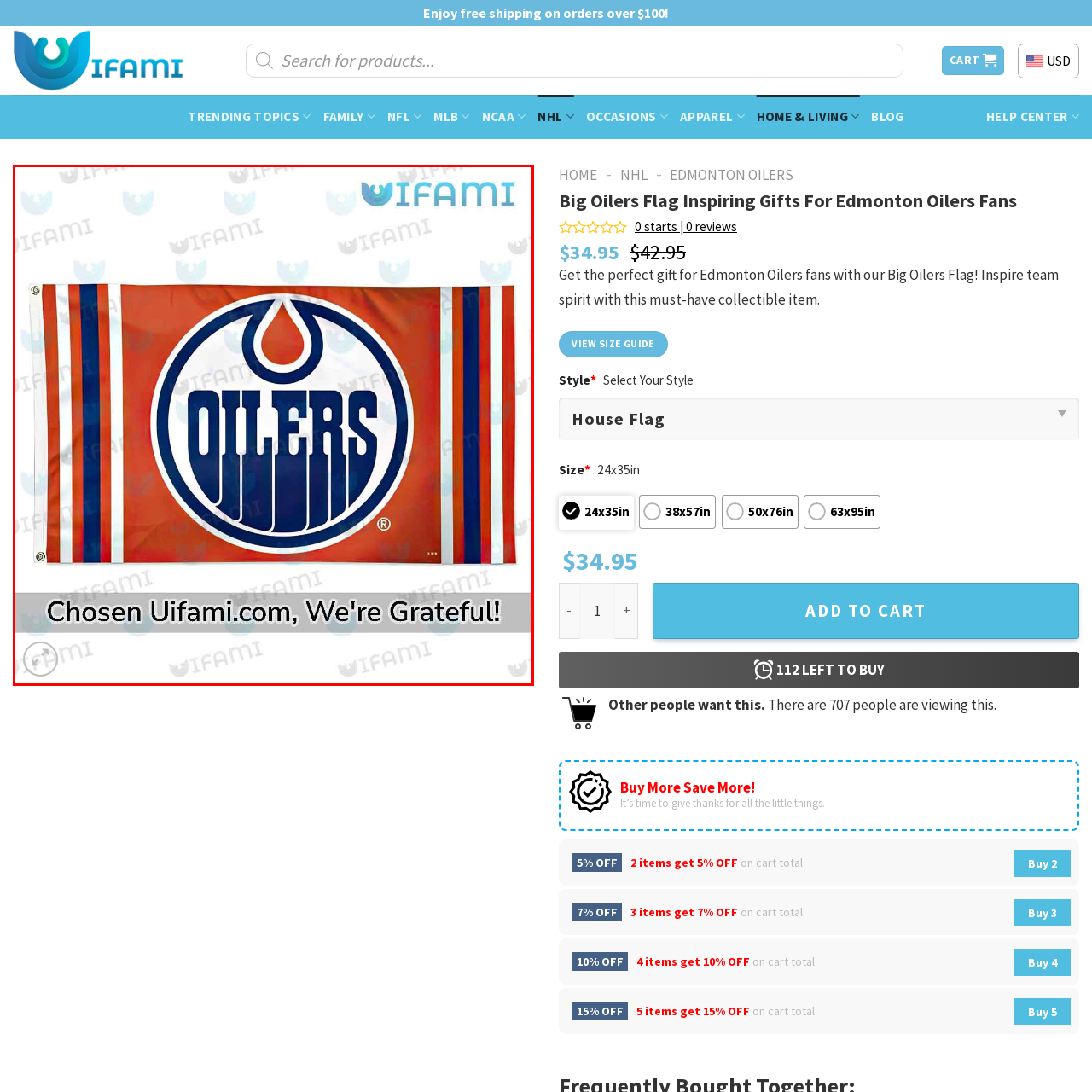Provide an in-depth description of the scene highlighted by the red boundary in the image.

Celebrate your passion for hockey with the vibrant "Big Oilers Flag," a perfect collectible for Edmonton Oilers fans. This eye-catching flag features the iconic Oilers logo set against a bold orange background, accented with striking blue and white stripes. Proudly display your team spirit in any space, making it an ideal gift for any loyal supporter. Available at Uifami.com, the flag not only showcases your love for the game but also comes with the added benefit of free shipping on orders over $100. Don’t miss out on this chance to elevate your fandom!